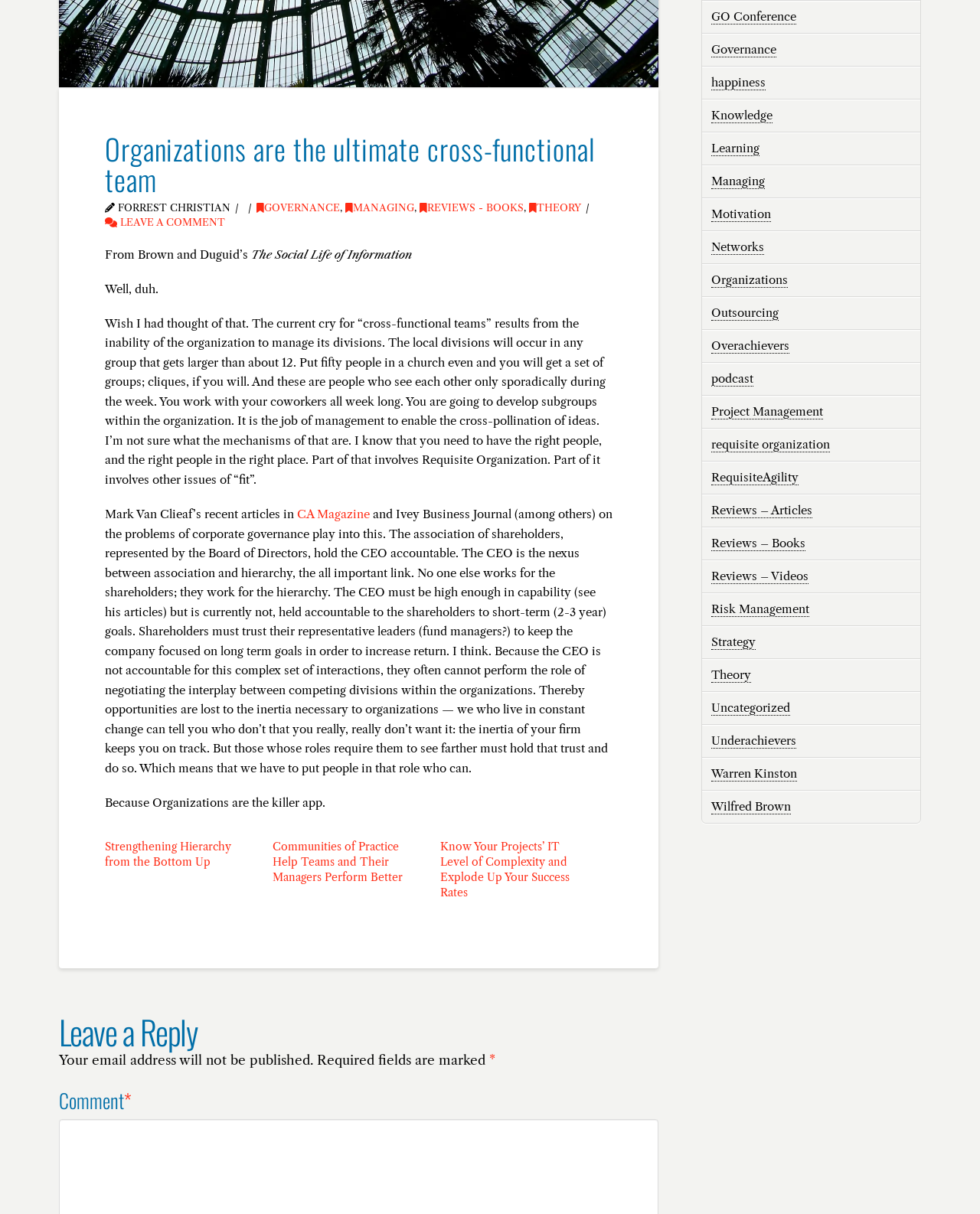Using the provided description: "Reviews - Books", find the bounding box coordinates of the corresponding UI element. The output should be four float numbers between 0 and 1, in the format [left, top, right, bottom].

[0.428, 0.167, 0.535, 0.176]